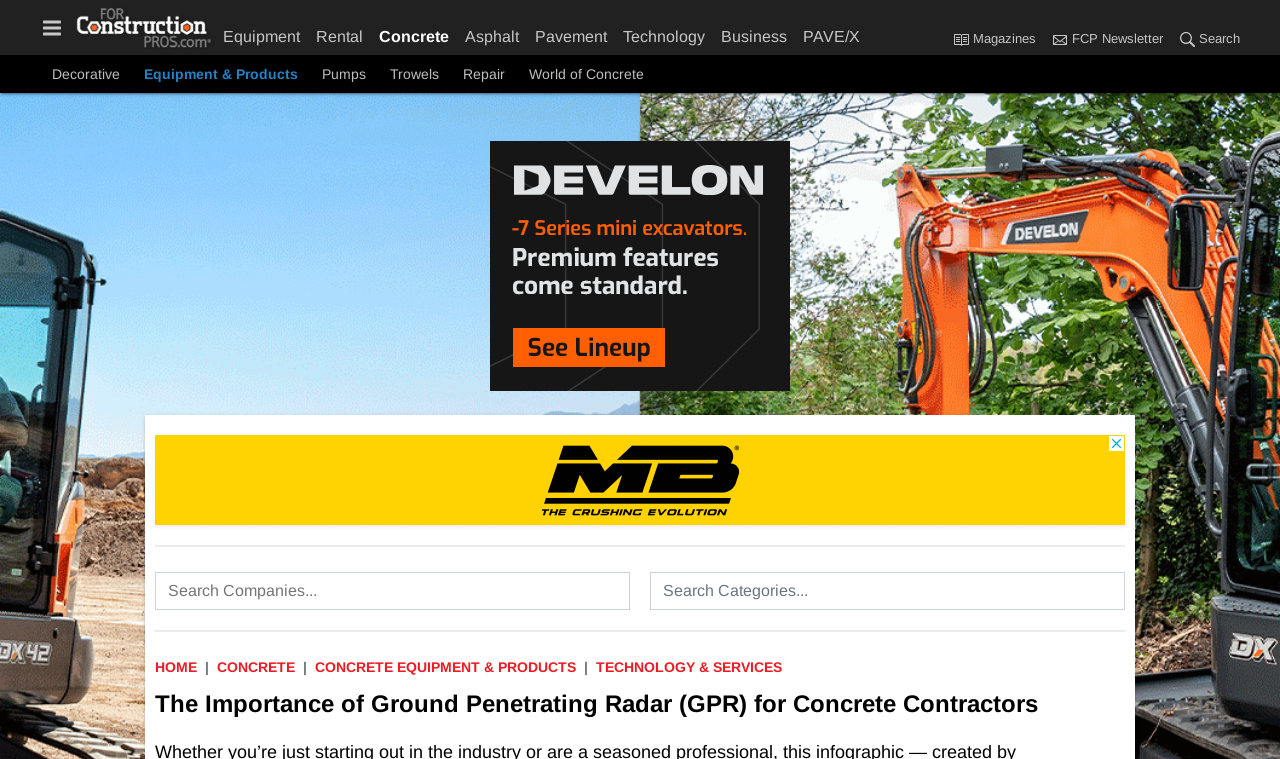Write a detailed summary of the webpage, including text, images, and layout.

The webpage appears to be a construction industry-related website, specifically focused on concrete contractors. At the top left corner, there is a toggle menu button accompanied by an image. Next to it, there is a link to "For Construction Pros" with an associated image. 

Below these elements, there is a horizontal navigation bar with multiple links, including "Equipment", "Rental", "Concrete", "Asphalt", "Pavement", "Technology", "Business", "PAVE/X", "Magazines", "FCP Newsletter", and "Search". Each of these links has a corresponding image.

On the left side of the page, there is a vertical navigation menu with links to "Decorative", "Equipment & Products", "Pumps", "Trowels", "Repair", and "World of Concrete". 

In the main content area, there is a prominent link "CLICK HERE FOR MORE INFORMATION" with an associated image. Below this link, there is an iframe advertisement. 

Further down, there is a search bar with a combobox to search companies and a textbox to search categories. Above the search bar, there is a breadcrumb navigation with links to "HOME", "CONCRETE", "CONCRETE EQUIPMENT & PRODUCTS", and "TECHNOLOGY & SERVICES". 

The main heading of the page reads "The Importance of Ground Penetrating Radar (GPR) for Concrete Contractors".